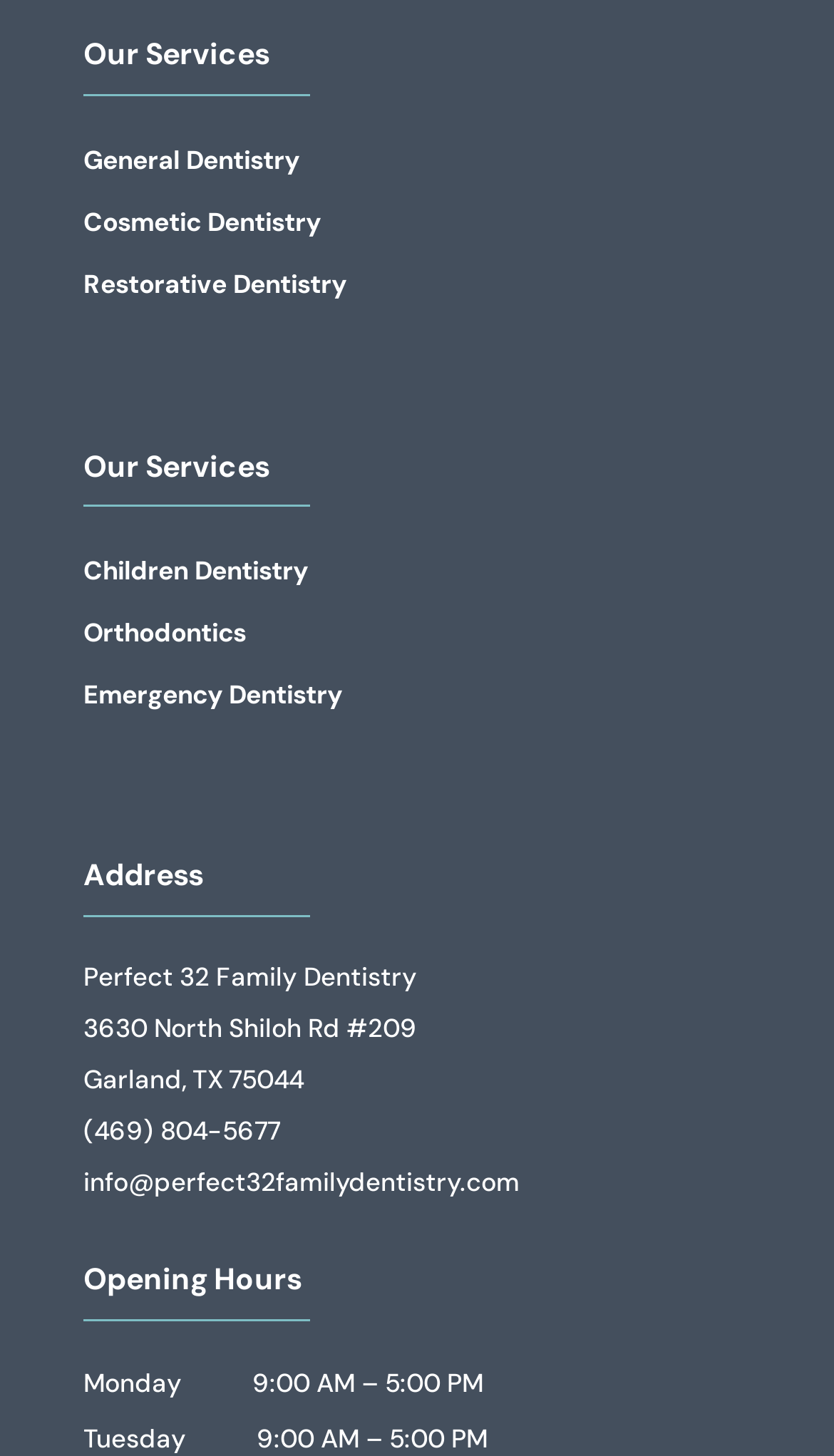Examine the image and give a thorough answer to the following question:
How many days of the week is the dentist open?

By looking at the Opening Hours section on the webpage, we can see that the dentist is open on at least two days of the week, Monday and Tuesday, as these are the only days listed.